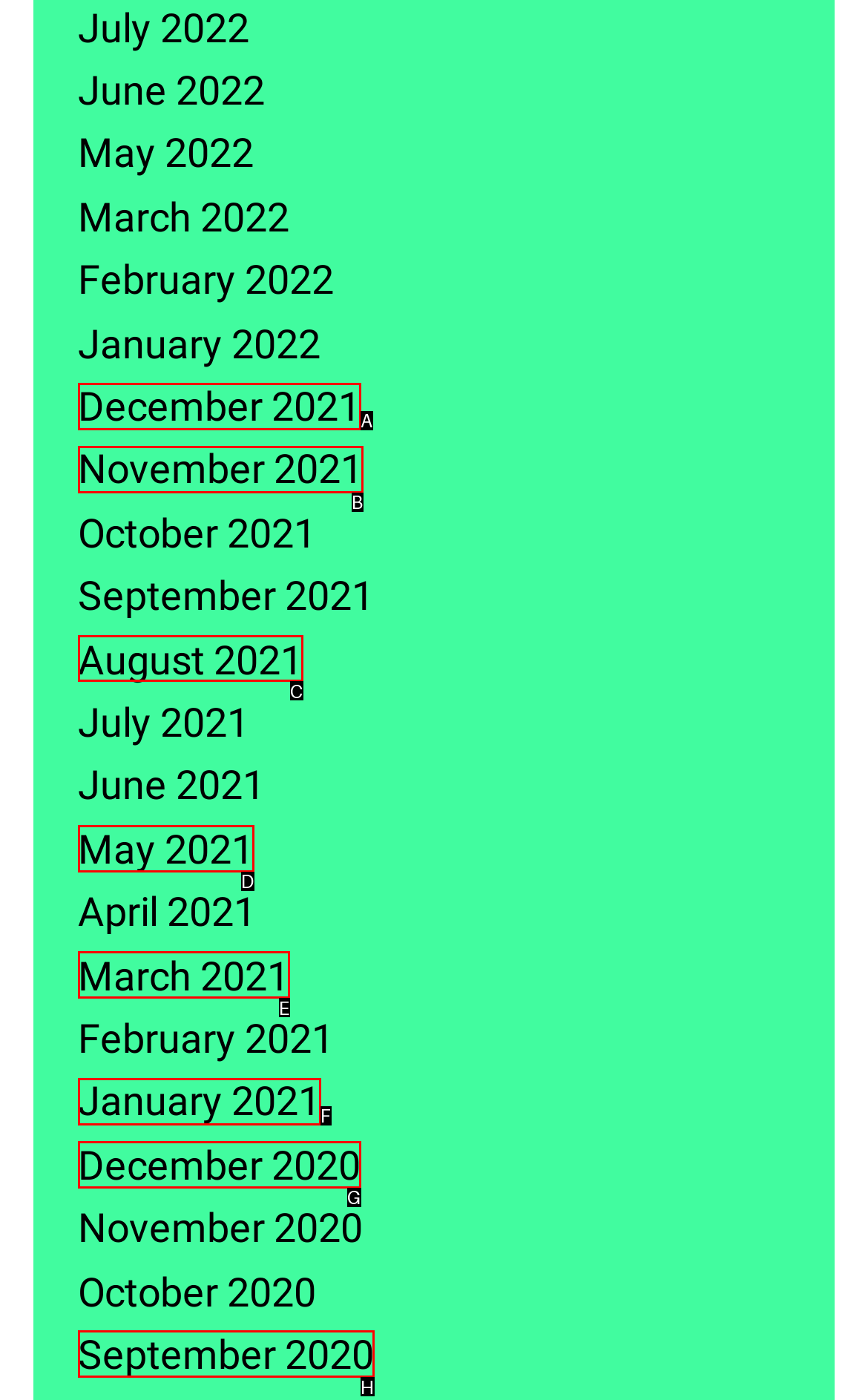Indicate which lettered UI element to click to fulfill the following task: view August 2021
Provide the letter of the correct option.

C